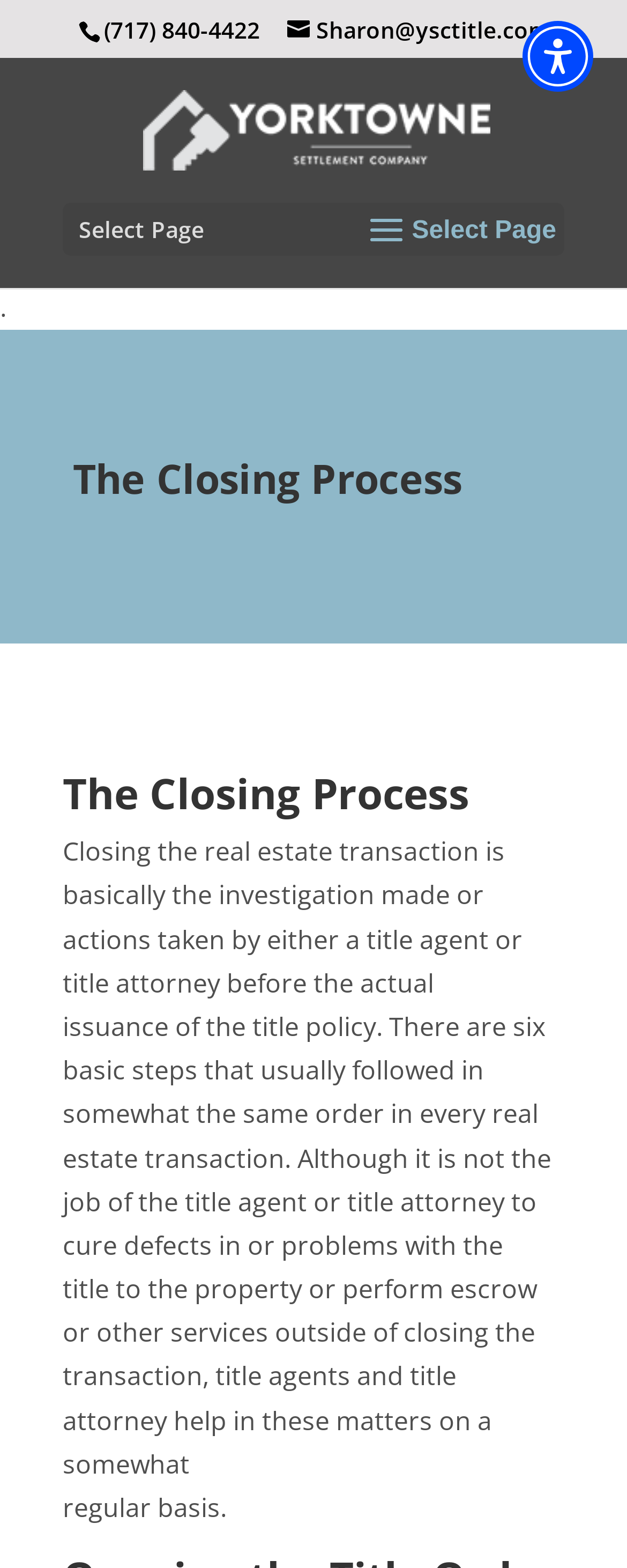Please provide a brief answer to the question using only one word or phrase: 
How many basic steps are usually followed in the closing process?

six